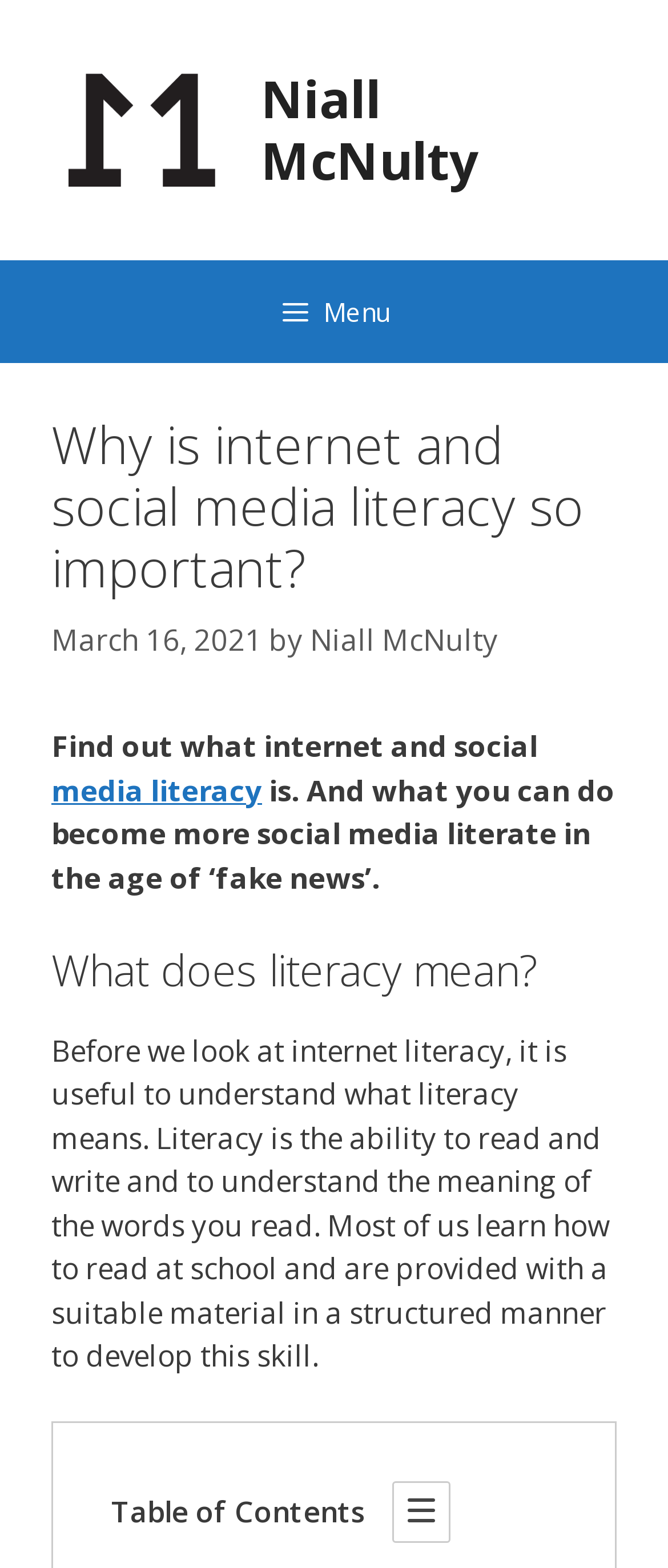Who is the author of the article?
Use the information from the screenshot to give a comprehensive response to the question.

The author of the article can be found by looking at the byline of the article, which is located below the title of the article. The byline says 'by Niall McNulty', indicating that Niall McNulty is the author of the article.